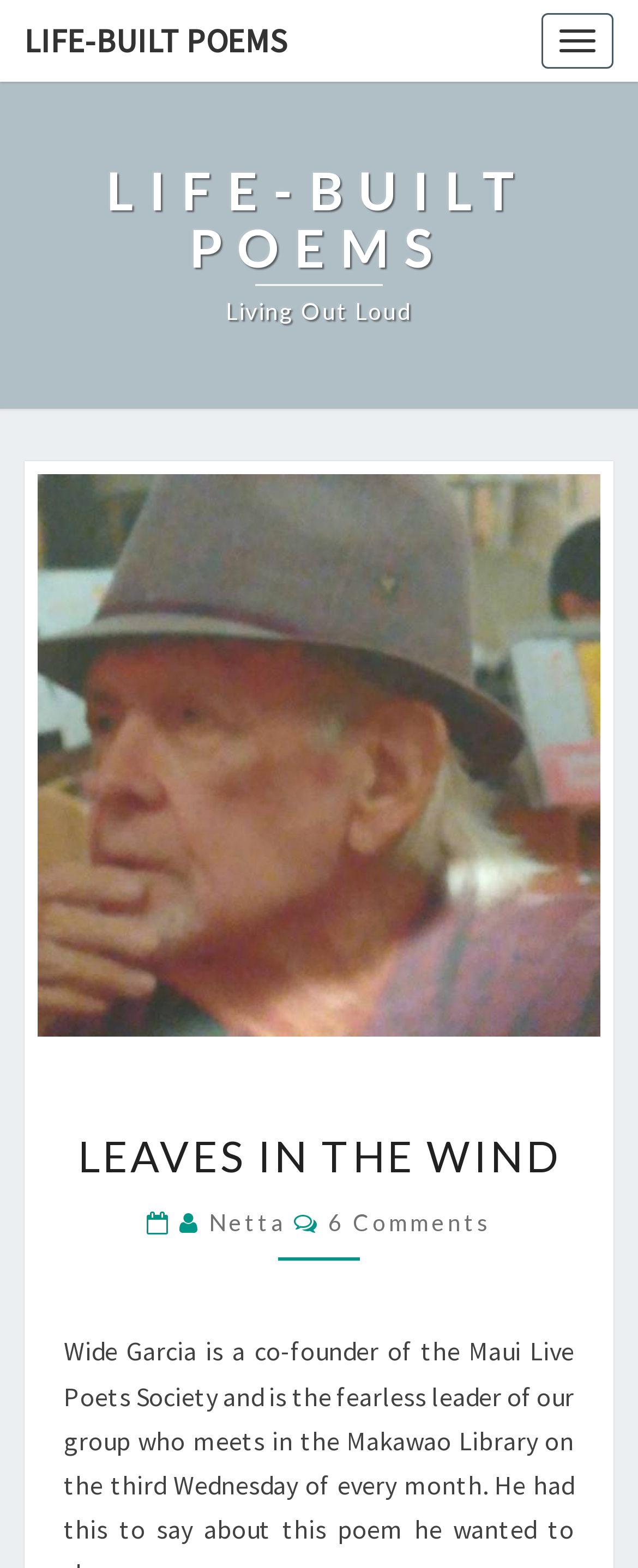What is the name of the poem on the webpage? Using the information from the screenshot, answer with a single word or phrase.

LEAVES IN THE WIND